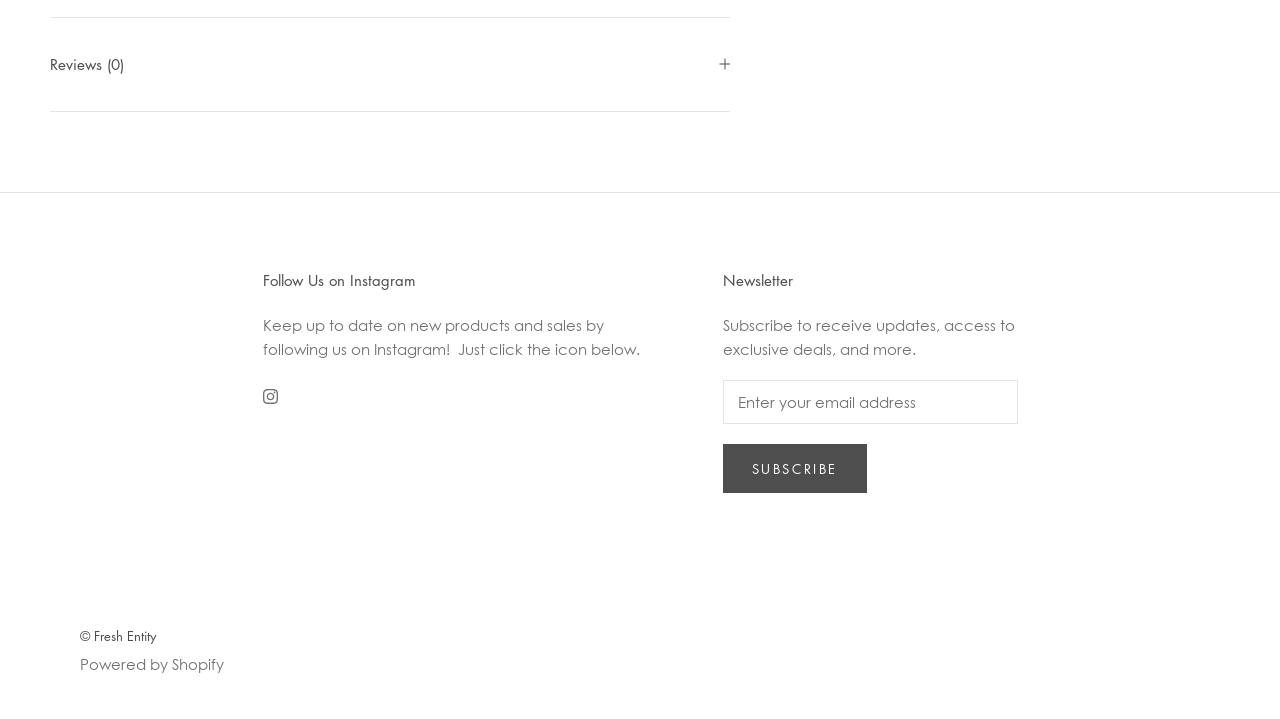Using the element description: "Reviews (0)", determine the bounding box coordinates for the specified UI element. The coordinates should be four float numbers between 0 and 1, [left, top, right, bottom].

[0.039, 0.025, 0.57, 0.154]